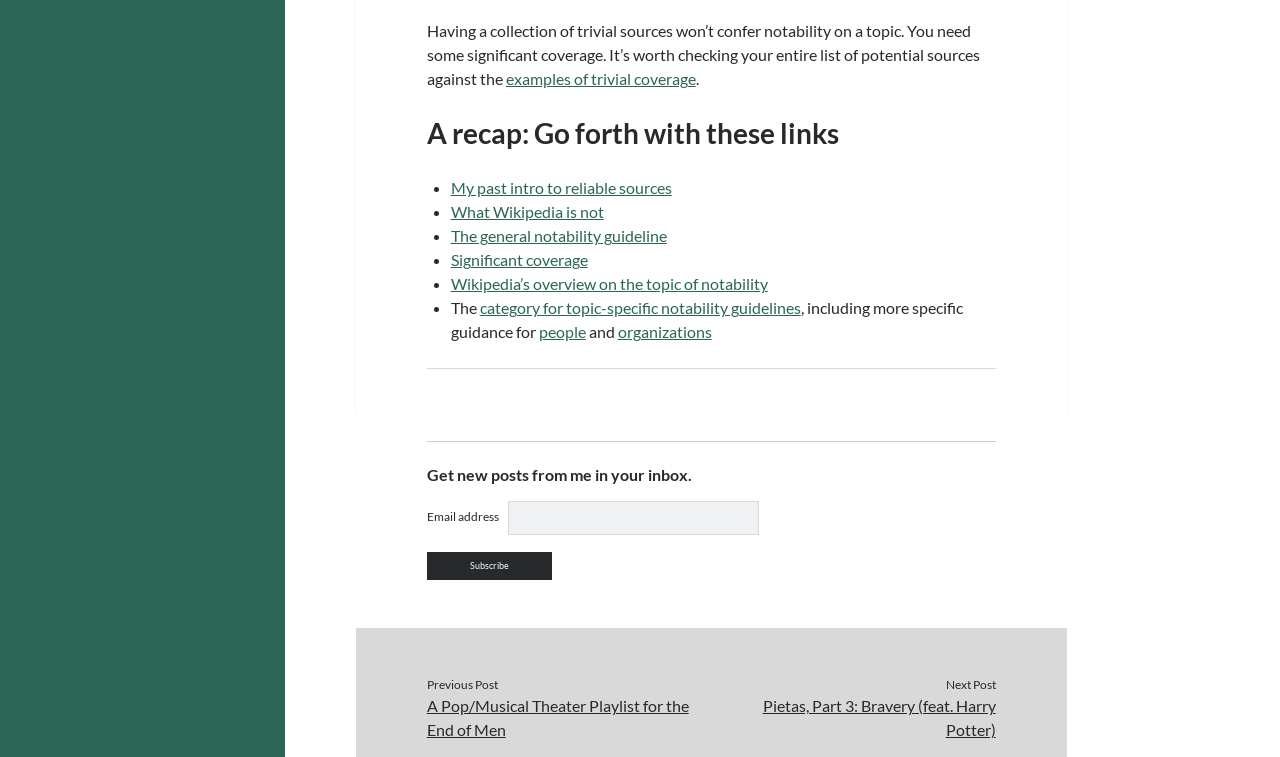Identify and provide the bounding box coordinates of the UI element described: "The general notability guideline". The coordinates should be formatted as [left, top, right, bottom], with each number being a float between 0 and 1.

[0.352, 0.299, 0.521, 0.324]